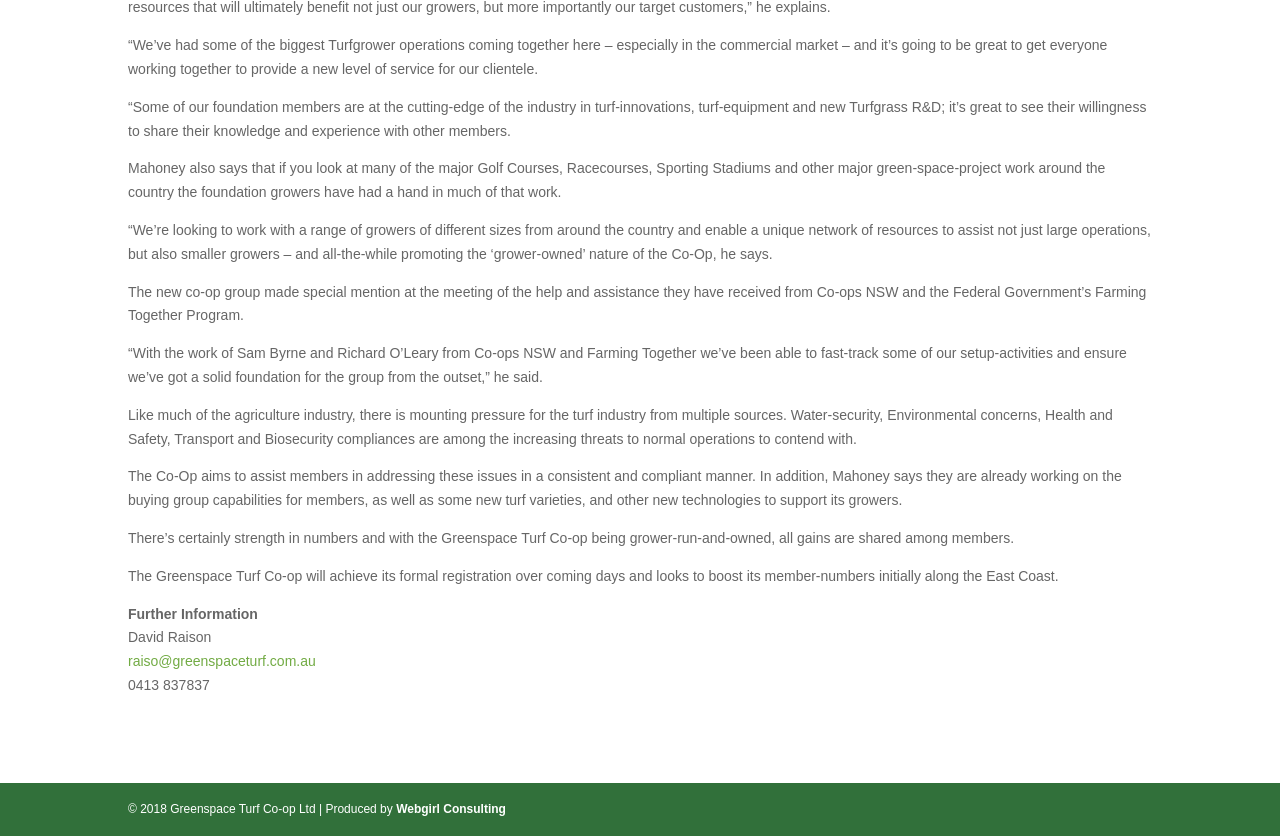Find the bounding box coordinates of the UI element according to this description: "Webgirl Consulting".

[0.309, 0.959, 0.395, 0.976]